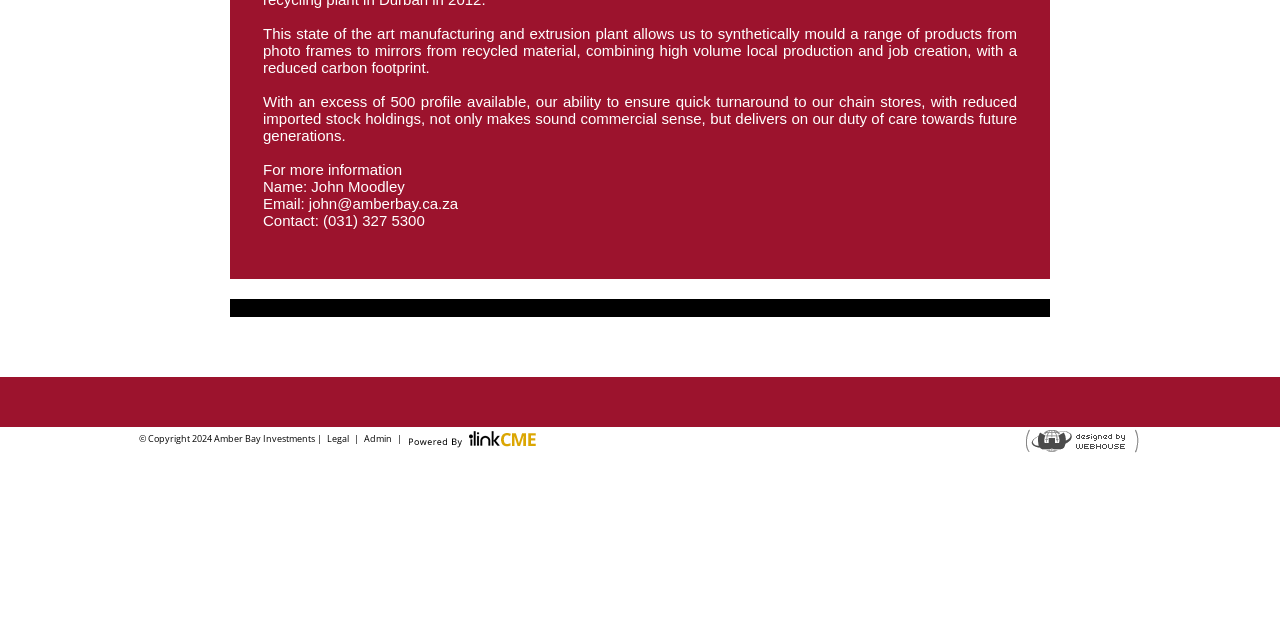Predict the bounding box of the UI element based on the description: "parent_node: DASH subtitles". The coordinates should be four float numbers between 0 and 1, formatted as [left, top, right, bottom].

None